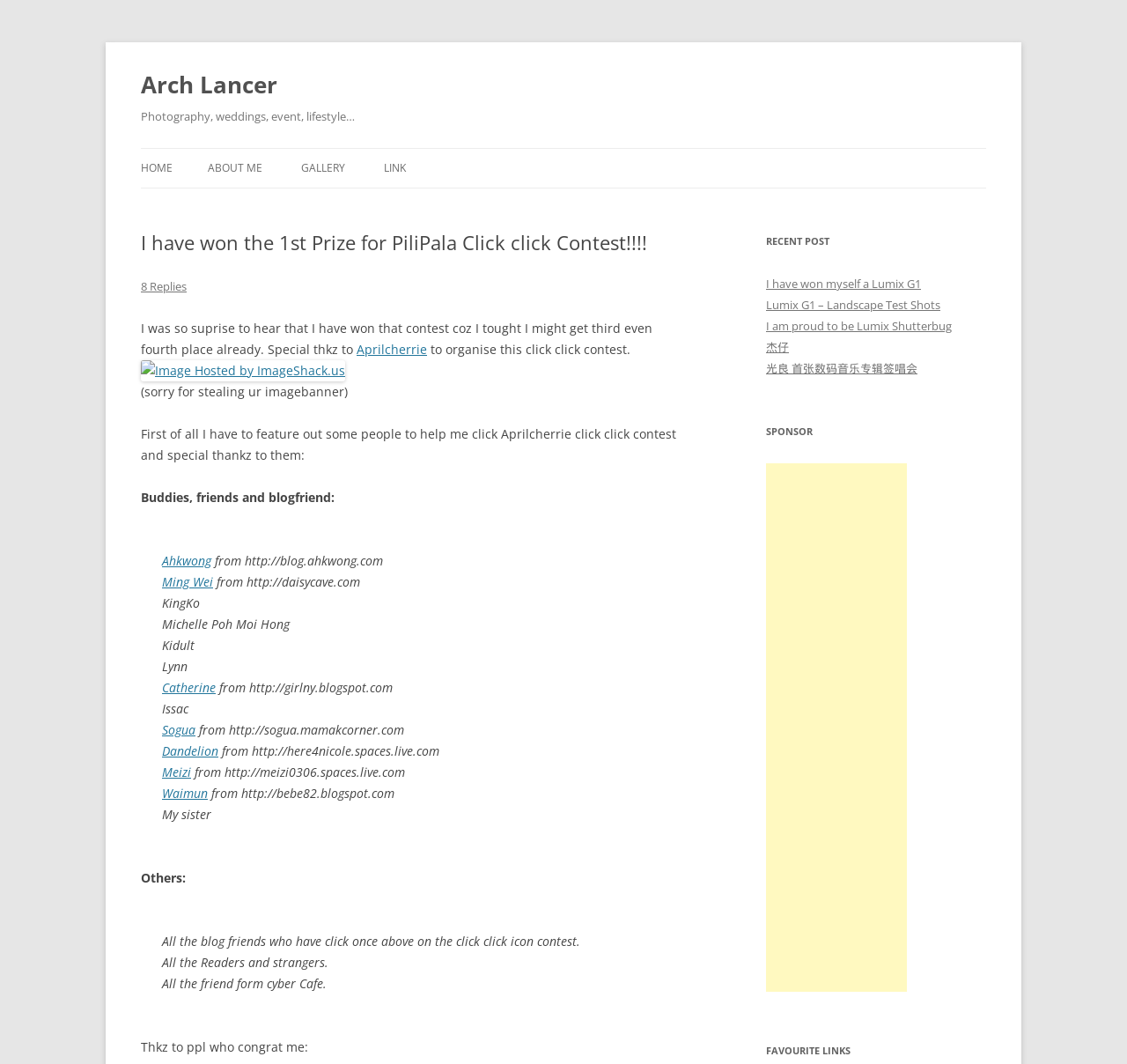Identify the bounding box for the described UI element. Provide the coordinates in (top-left x, top-left y, bottom-right x, bottom-right y) format with values ranging from 0 to 1: Ming Wei

[0.144, 0.539, 0.189, 0.554]